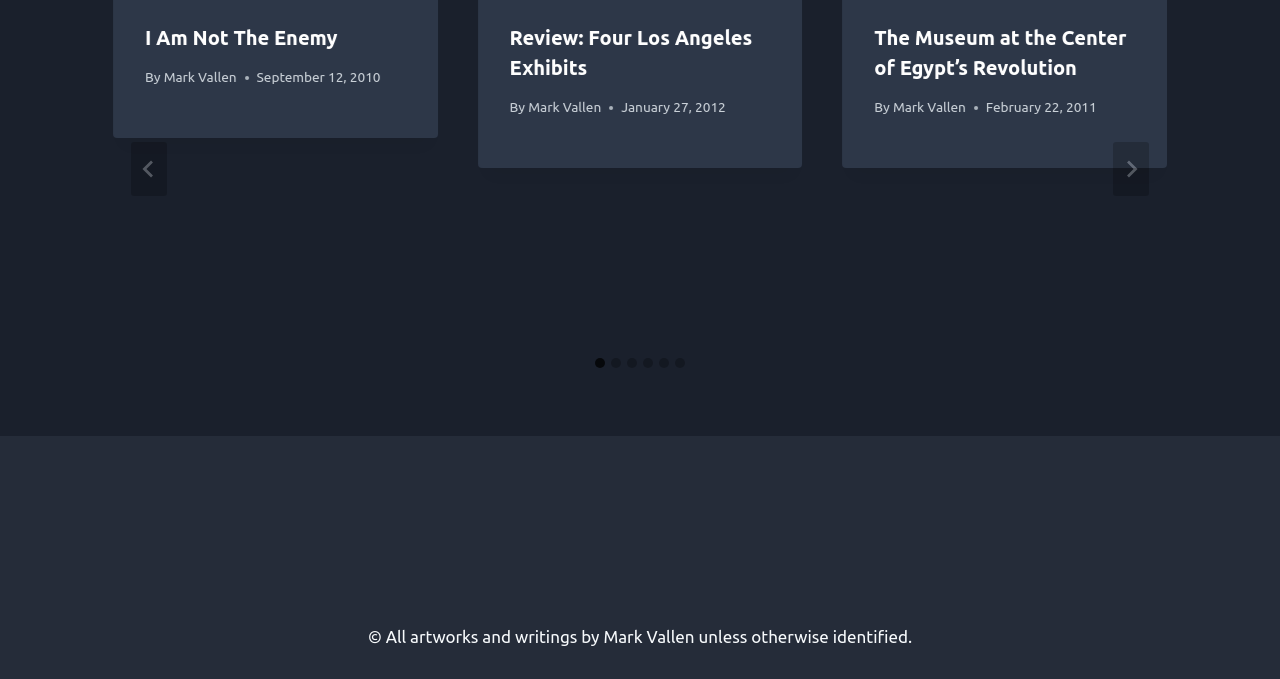Answer the following query concisely with a single word or phrase:
How many navigation buttons are there?

3